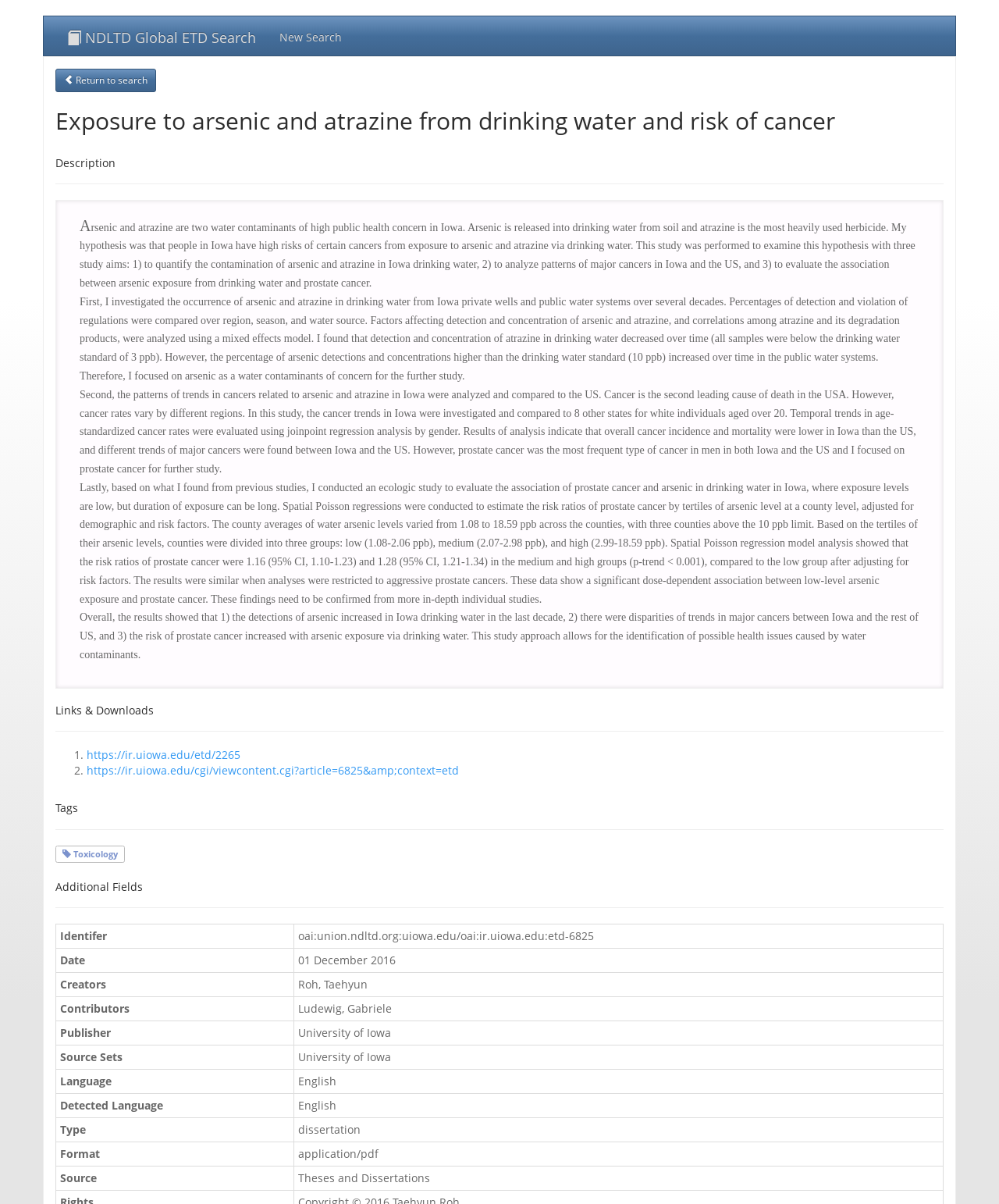What is the language of the dissertation?
Using the image as a reference, answer the question with a short word or phrase.

English